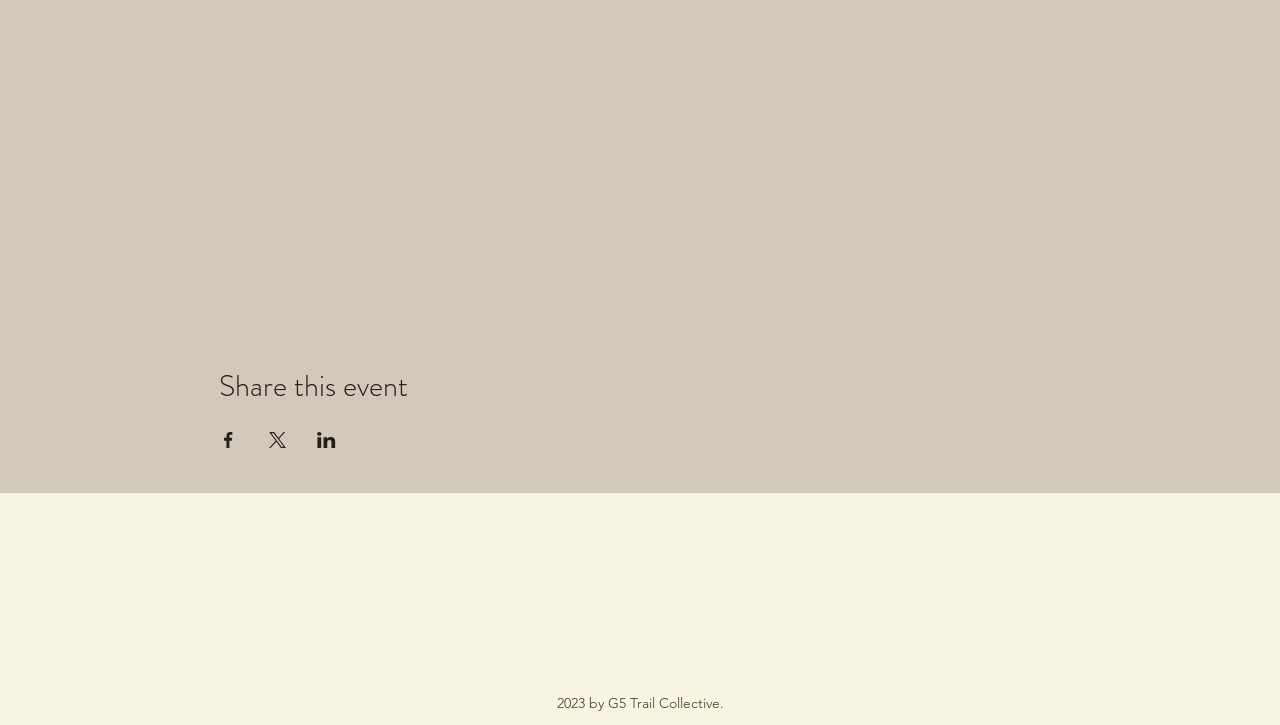How many social media platforms are listed in the Social Bar?
Please answer the question with a detailed response using the information from the screenshot.

The Social Bar list contains three social media platforms: Instagram, Facebook, and YouTube, which are link elements located at the bottom of the webpage with bounding boxes of [0.446, 0.876, 0.477, 0.93], [0.484, 0.876, 0.515, 0.93], and [0.523, 0.876, 0.553, 0.93] respectively.